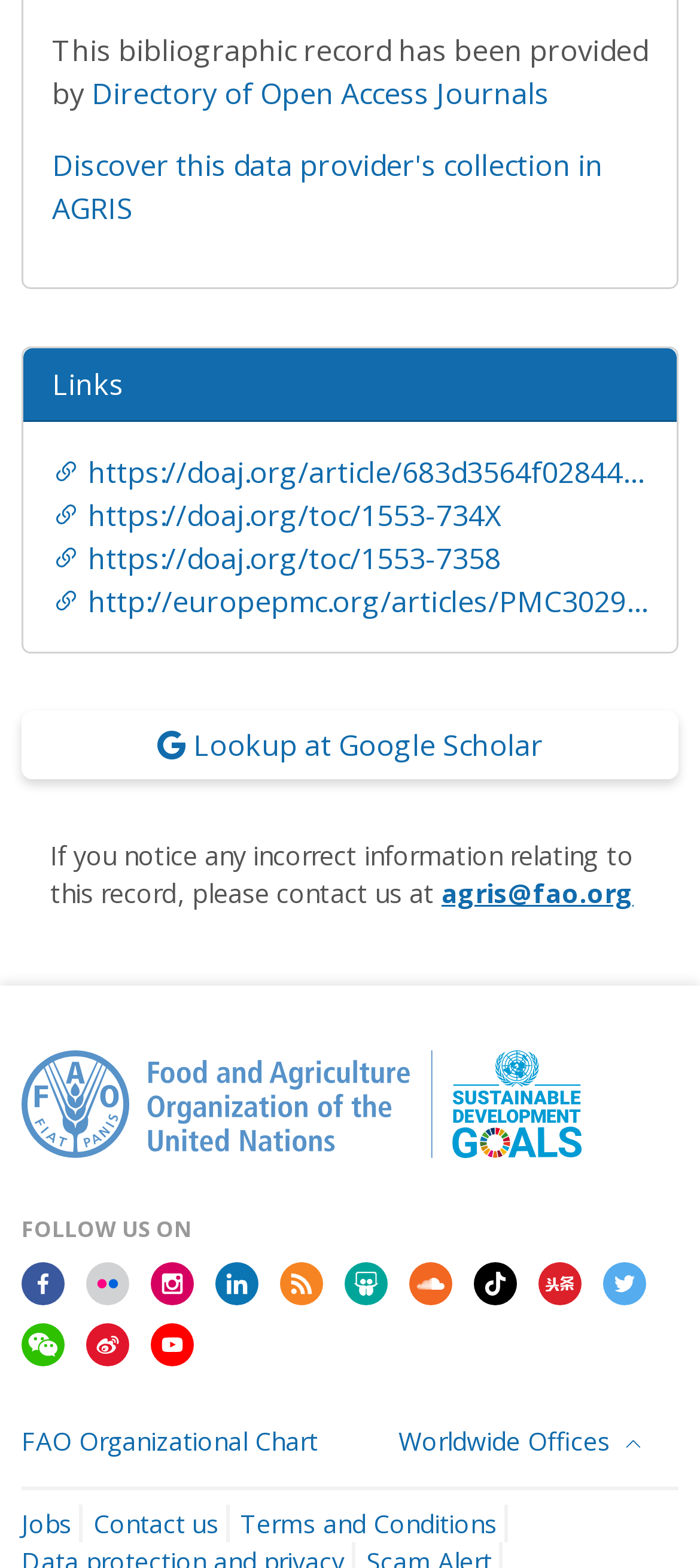Reply to the question with a single word or phrase:
What social media platforms does the organization have a presence on?

Multiple platforms